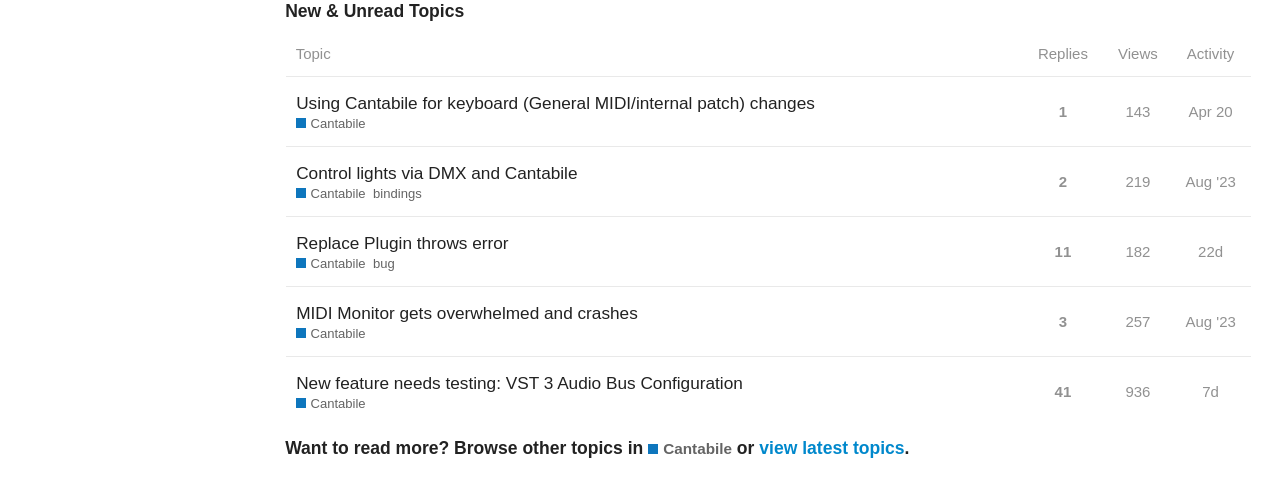Could you indicate the bounding box coordinates of the region to click in order to complete this instruction: "Sort by replies".

[0.801, 0.065, 0.86, 0.159]